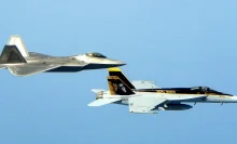What type of missions is the F/A-18 Hornet equipped for?
Please answer the question as detailed as possible.

The caption states that the F/A-18 Hornet presents a contrasting but complementary design, equipped for versatility in both air-to-air and air-to-ground missions, indicating its capabilities for these types of missions.